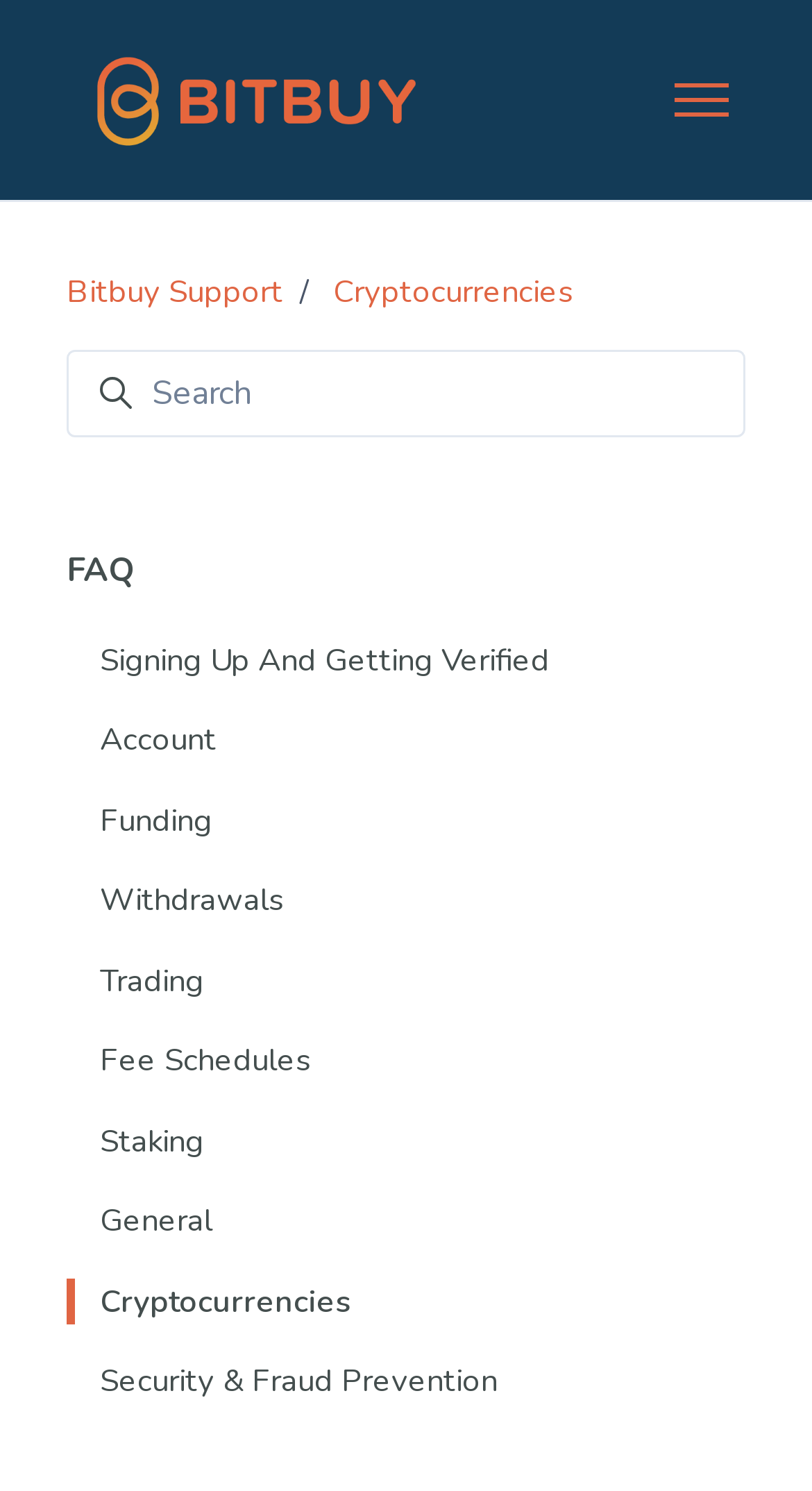Show the bounding box coordinates for the HTML element described as: "aria-label="Search" name="query" placeholder="Search"".

[0.085, 0.235, 0.915, 0.291]